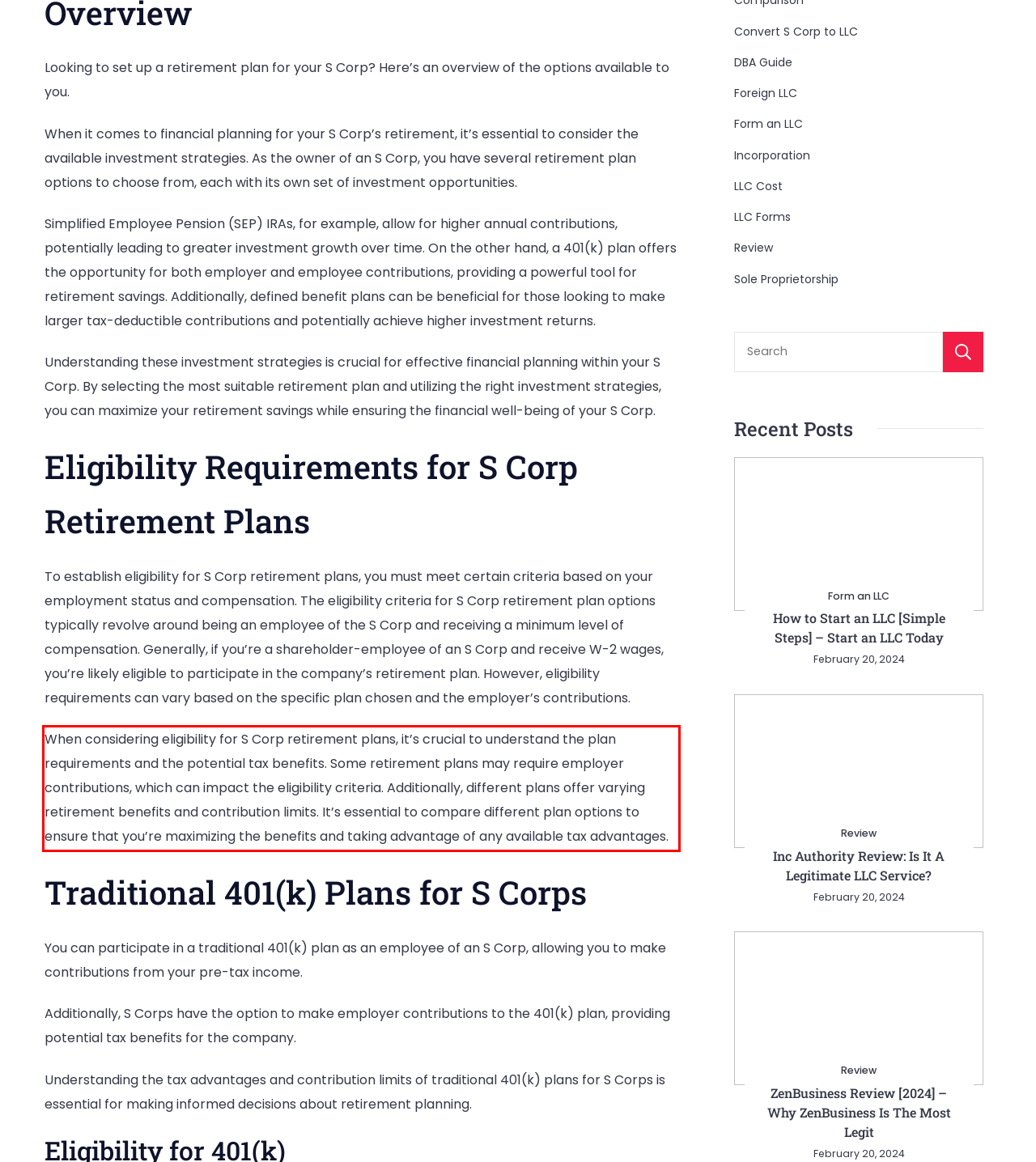Using the provided screenshot of a webpage, recognize the text inside the red rectangle bounding box by performing OCR.

When considering eligibility for S Corp retirement plans, it’s crucial to understand the plan requirements and the potential tax benefits. Some retirement plans may require employer contributions, which can impact the eligibility criteria. Additionally, different plans offer varying retirement benefits and contribution limits. It’s essential to compare different plan options to ensure that you’re maximizing the benefits and taking advantage of any available tax advantages.